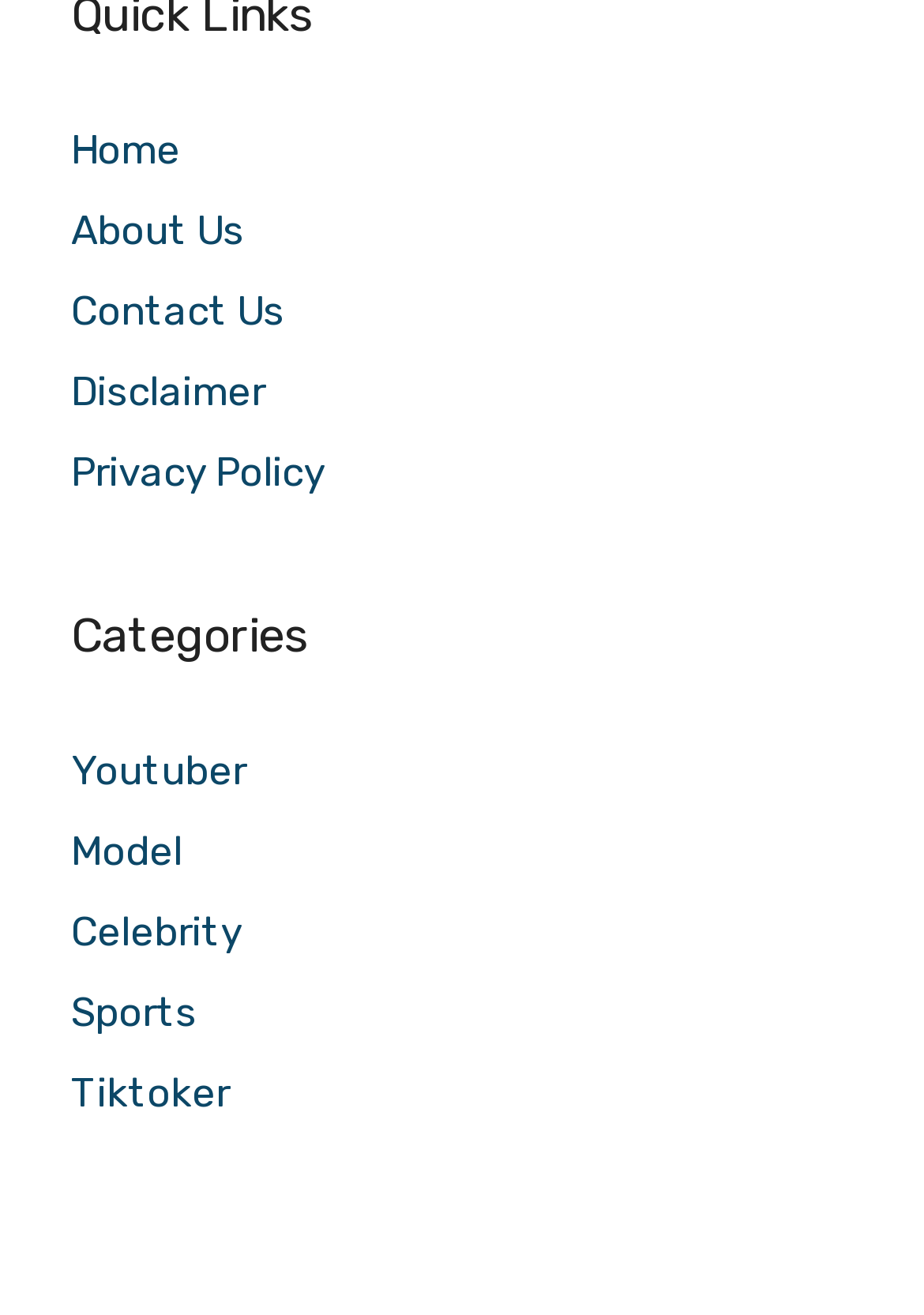Locate the bounding box coordinates of the clickable part needed for the task: "visit youtuber page".

[0.077, 0.567, 0.267, 0.603]